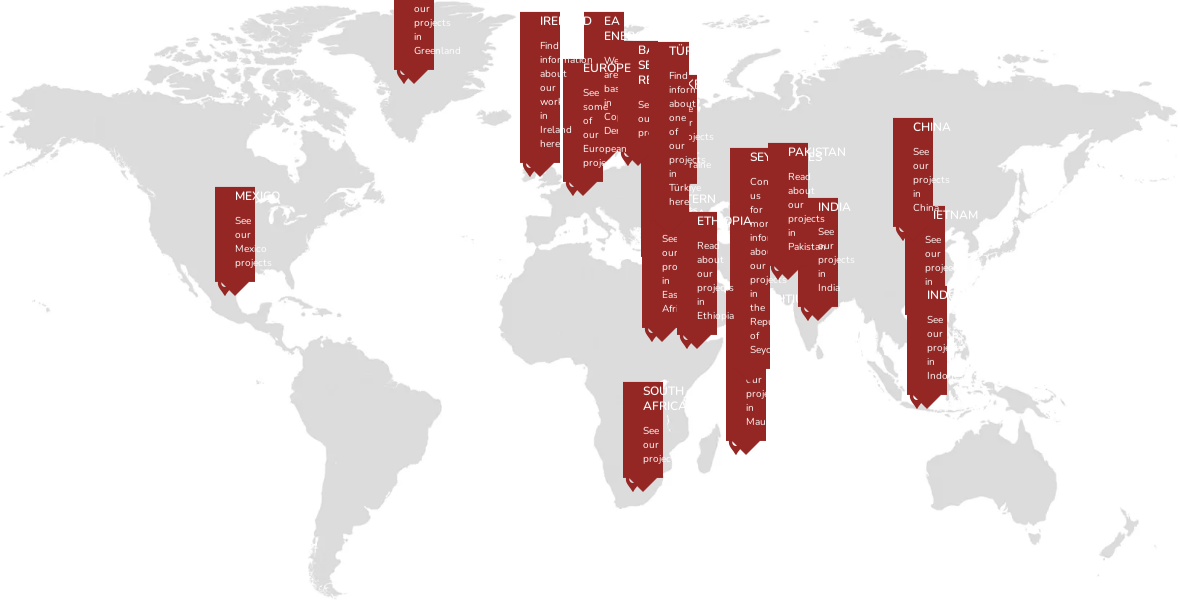What is the purpose of the brief descriptions?
Using the visual information, respond with a single word or phrase.

To invite viewers to explore projects